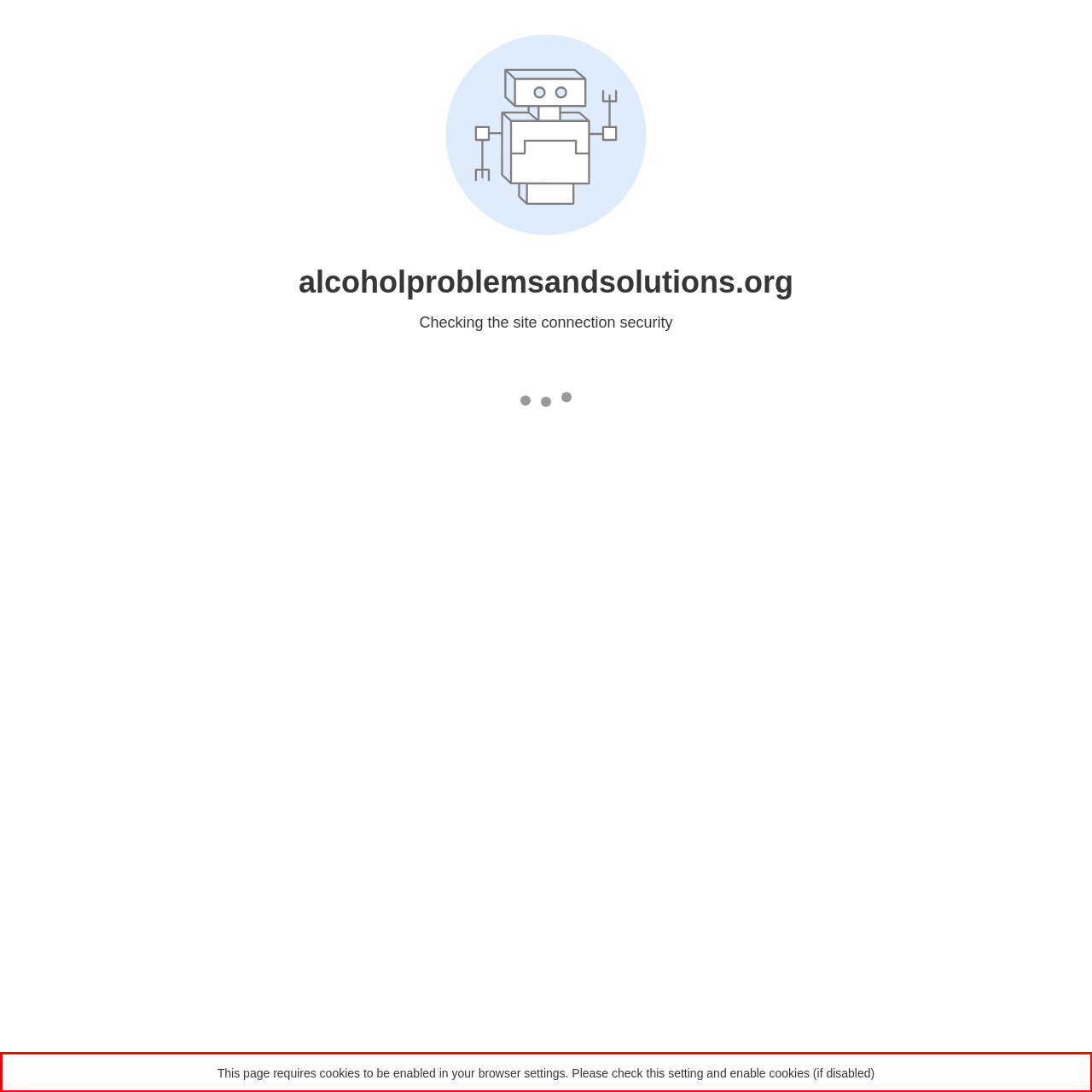Given the screenshot of the webpage, identify the red bounding box, and recognize the text content inside that red bounding box.

This page requires cookies to be enabled in your browser settings. Please check this setting and enable cookies (if disabled)